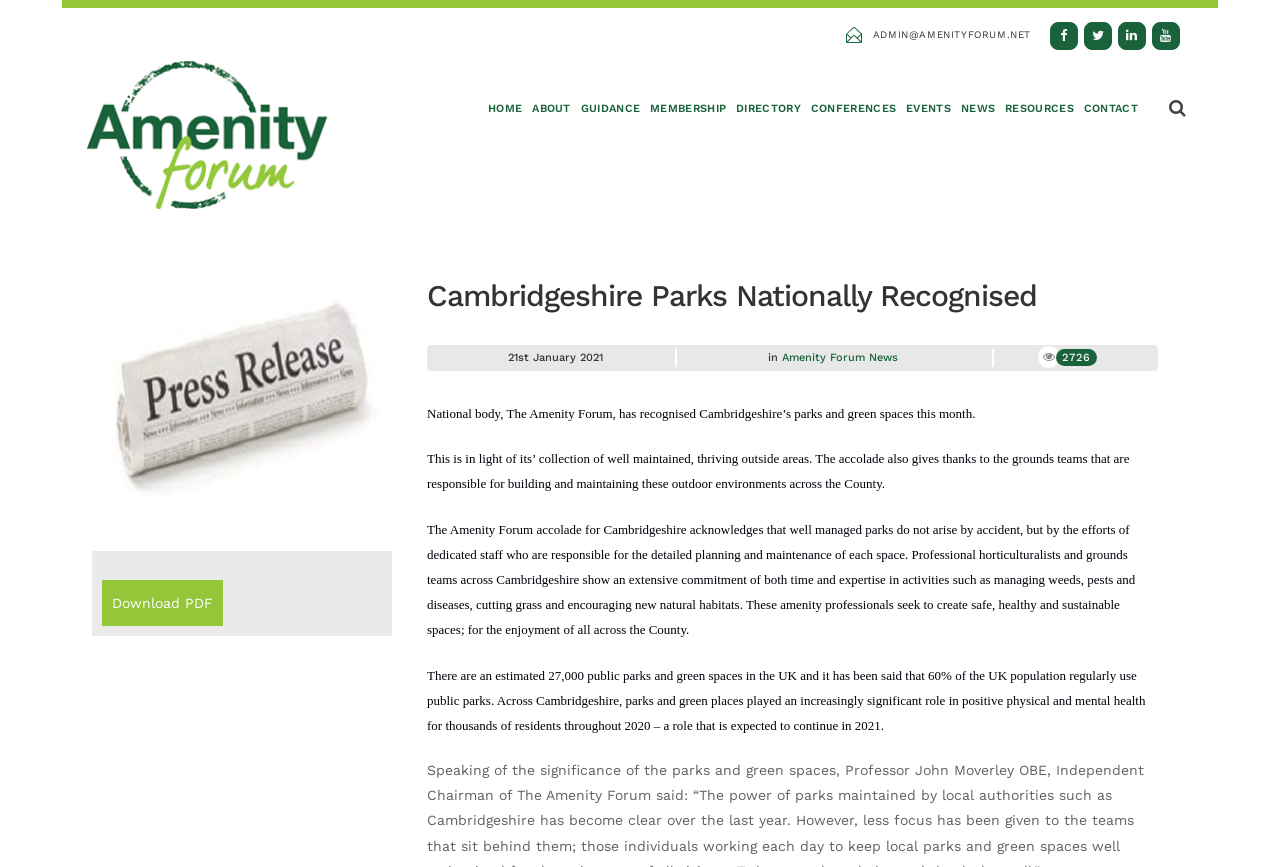How many public parks and green spaces are estimated in the UK?
Offer a detailed and full explanation in response to the question.

This information is obtained from the static text 'There are an estimated 27,000 public parks and green spaces in the UK and it has been said that 60% of the UK population regularly use public parks.'